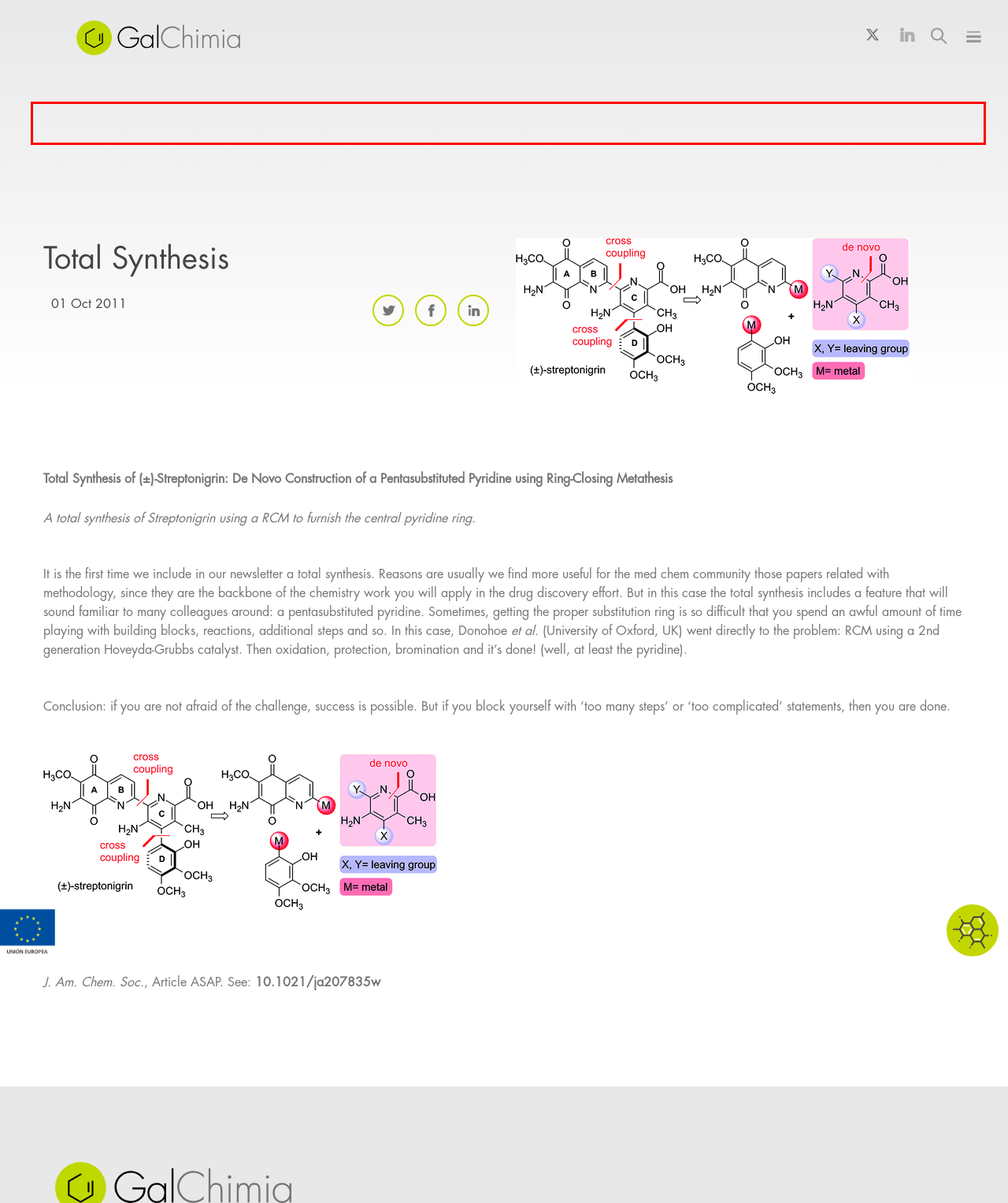Review the screenshot of a webpage that includes a red bounding box. Choose the most suitable webpage description that matches the new webpage after clicking the element within the red bounding box. Here are the candidates:
A. News - GalChimia
B. Chemical Services - GalChimia
C. Chemical Products - GalChimia
D. Scientific Insight - GalChimia
E. Contact - GalChimia
F. FEDER - GalChimia
G. Why GalChimia - GalChimia
H. GalChimia - Passion for chemistry

D